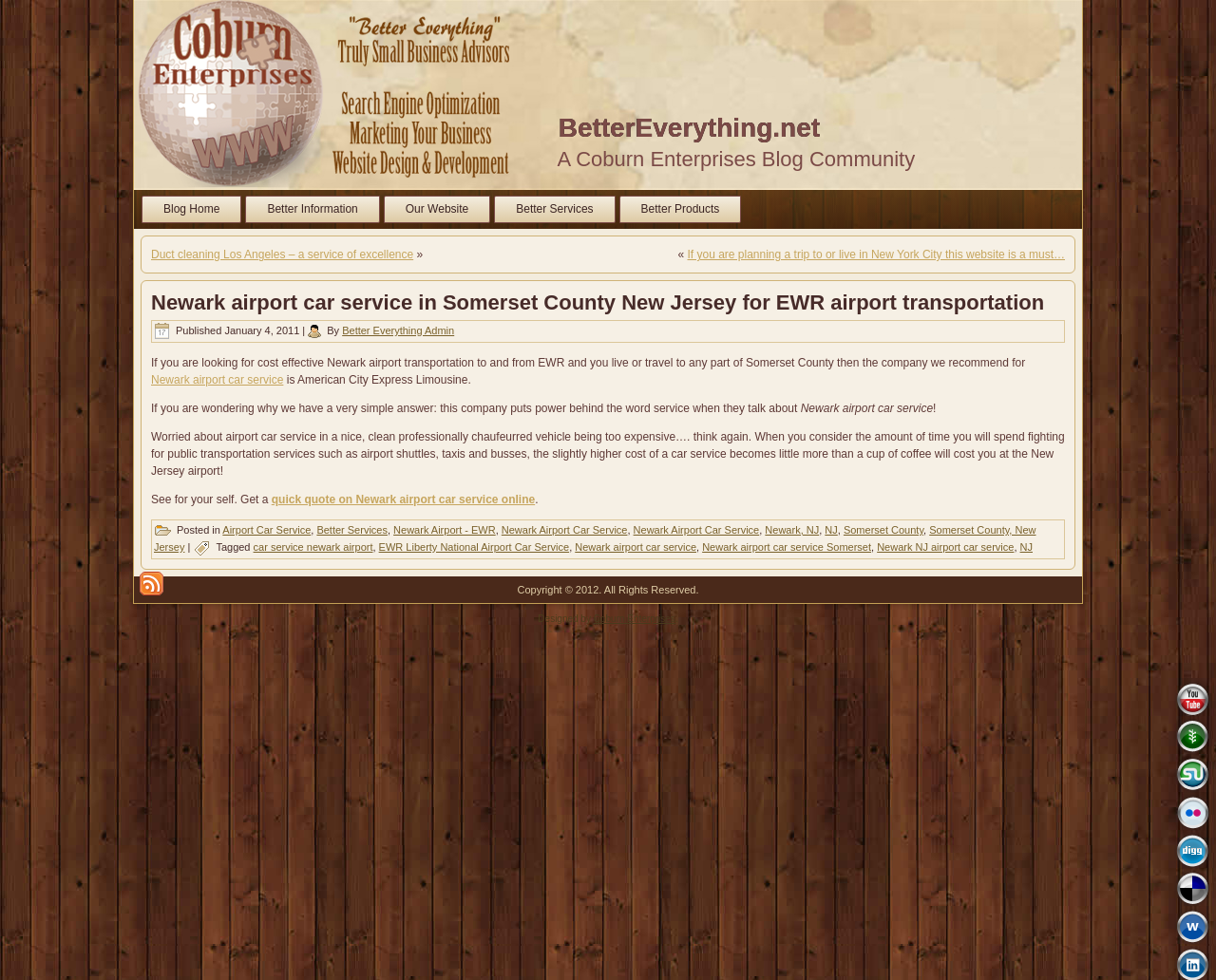Identify the bounding box coordinates for the element you need to click to achieve the following task: "Get a quick quote on Newark airport car service online". Provide the bounding box coordinates as four float numbers between 0 and 1, in the form [left, top, right, bottom].

[0.223, 0.503, 0.44, 0.516]